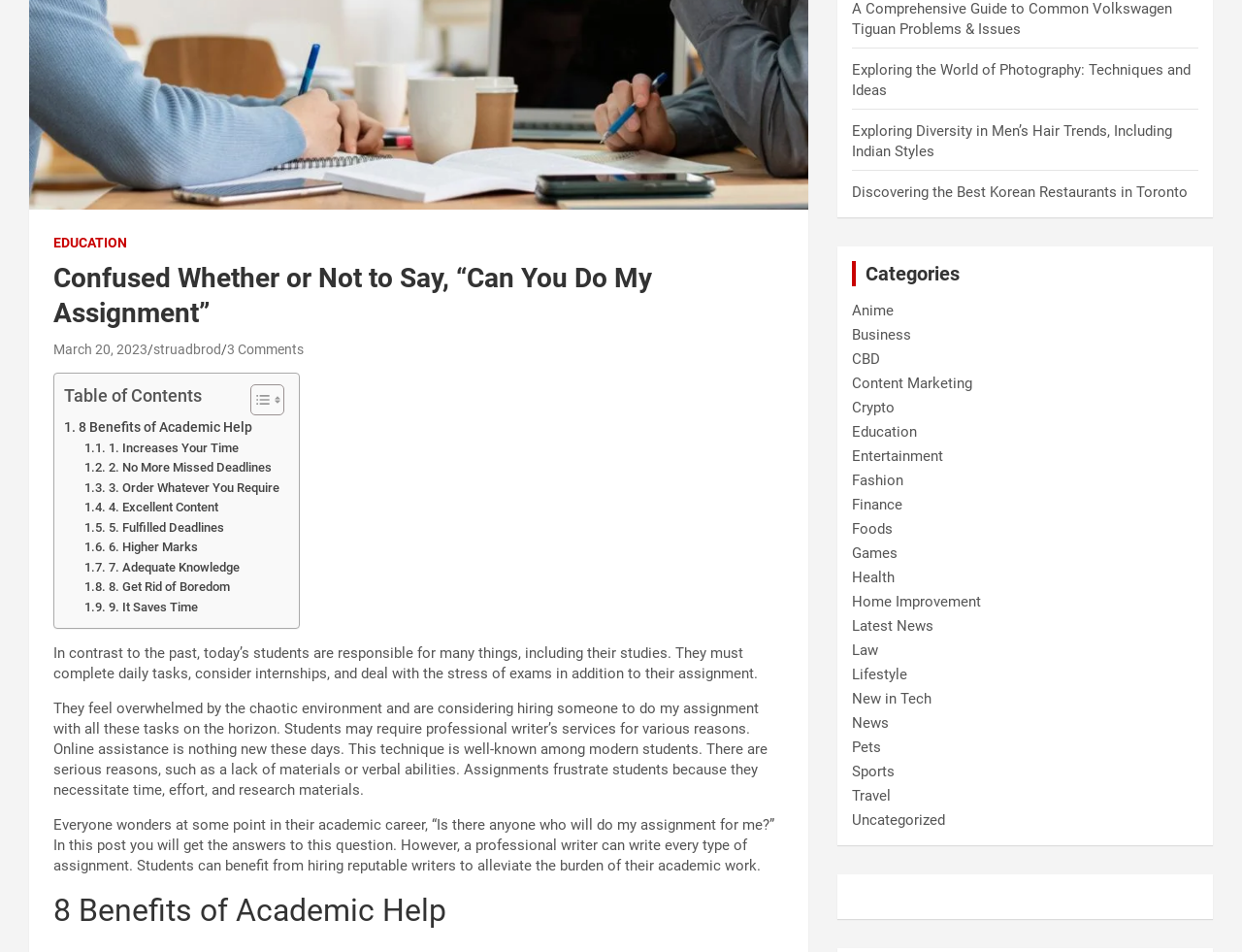Determine the bounding box for the UI element that matches this description: "Business".

[0.686, 0.342, 0.734, 0.36]